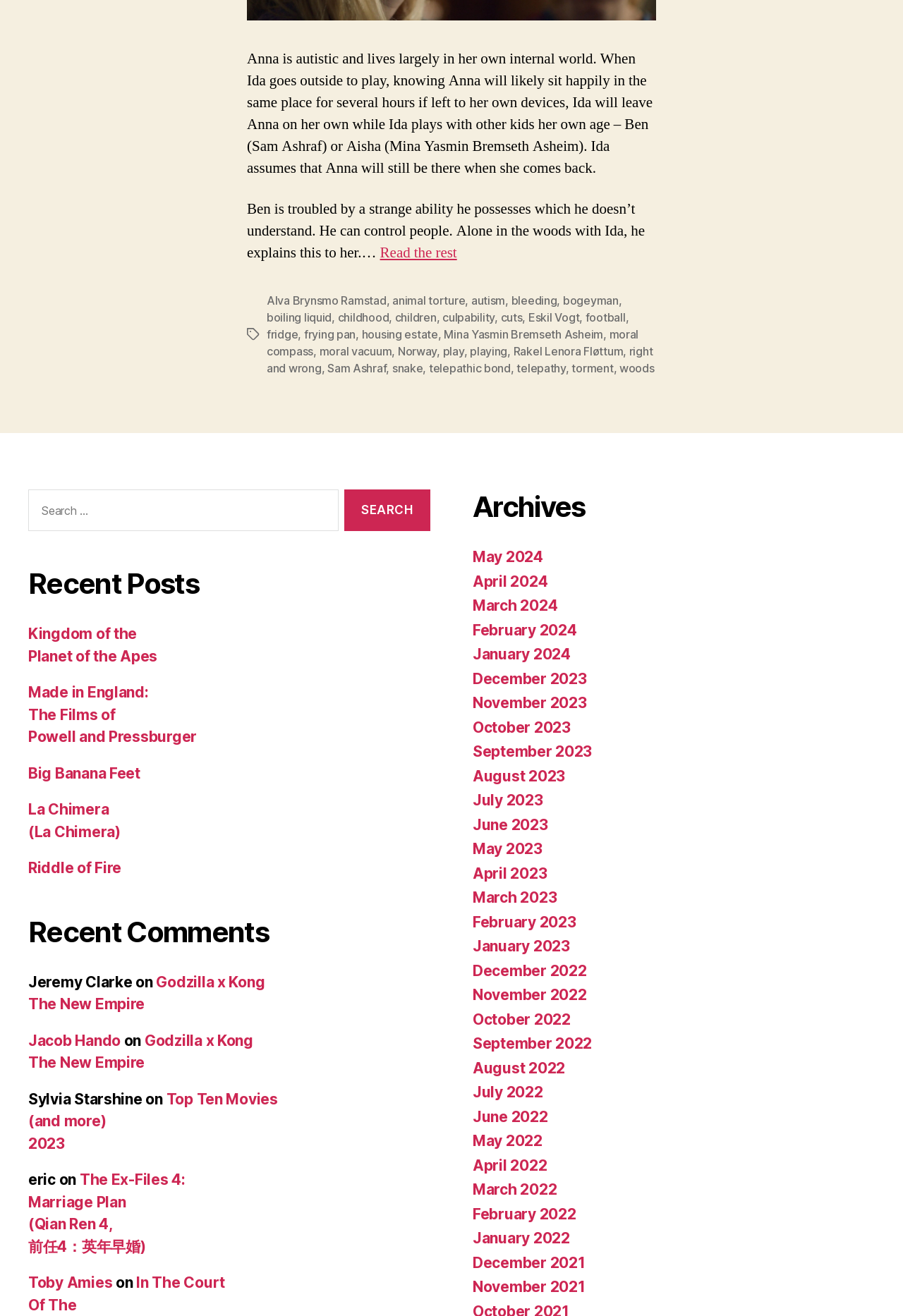How many recent posts are listed?
Ensure your answer is thorough and detailed.

The number of recent posts listed can be determined by counting the link elements with IDs 669 to 673, which are all recent posts. There are 5 such elements.